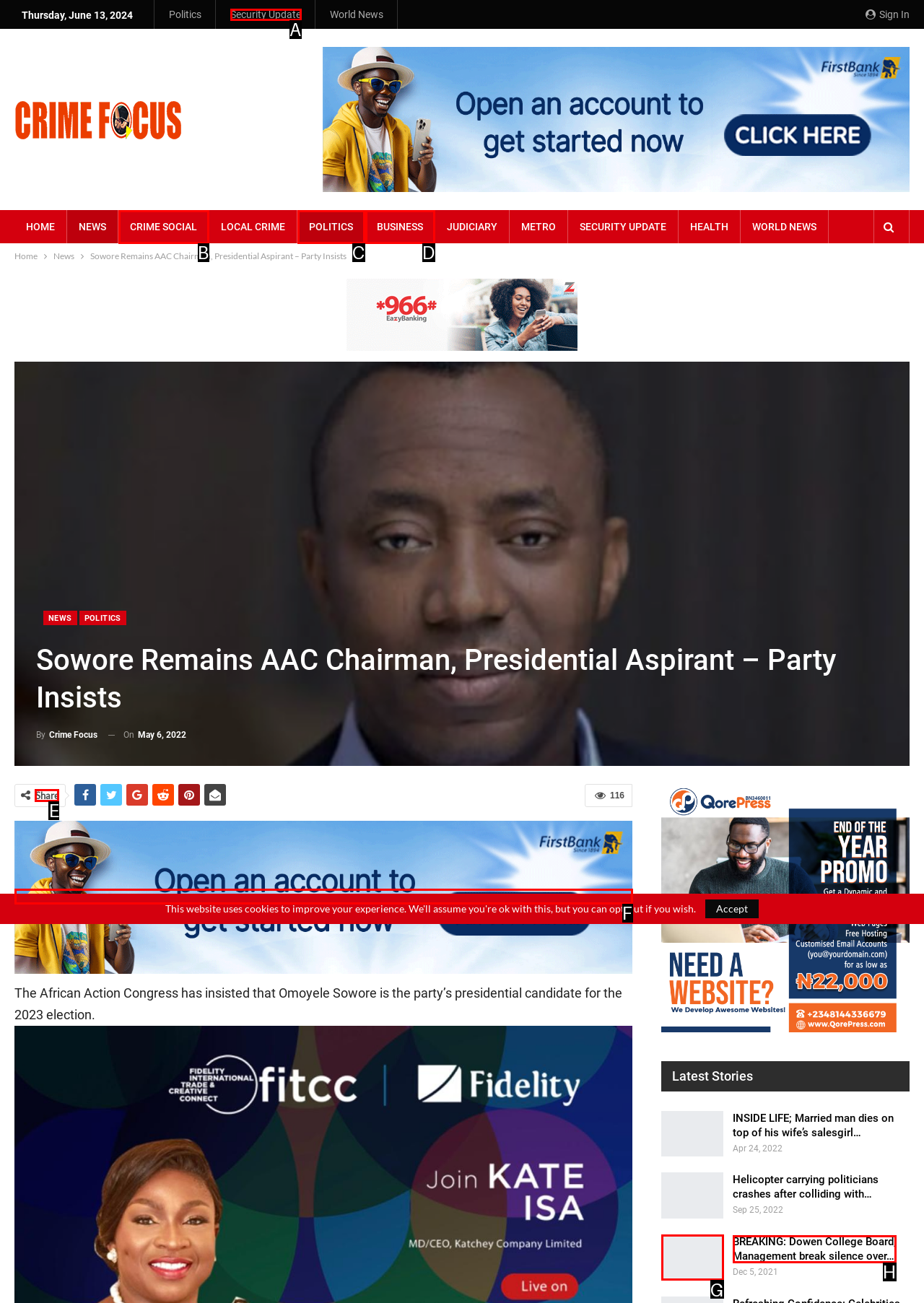Determine the HTML element to be clicked to complete the task: Click on the 'Share' button. Answer by giving the letter of the selected option.

E